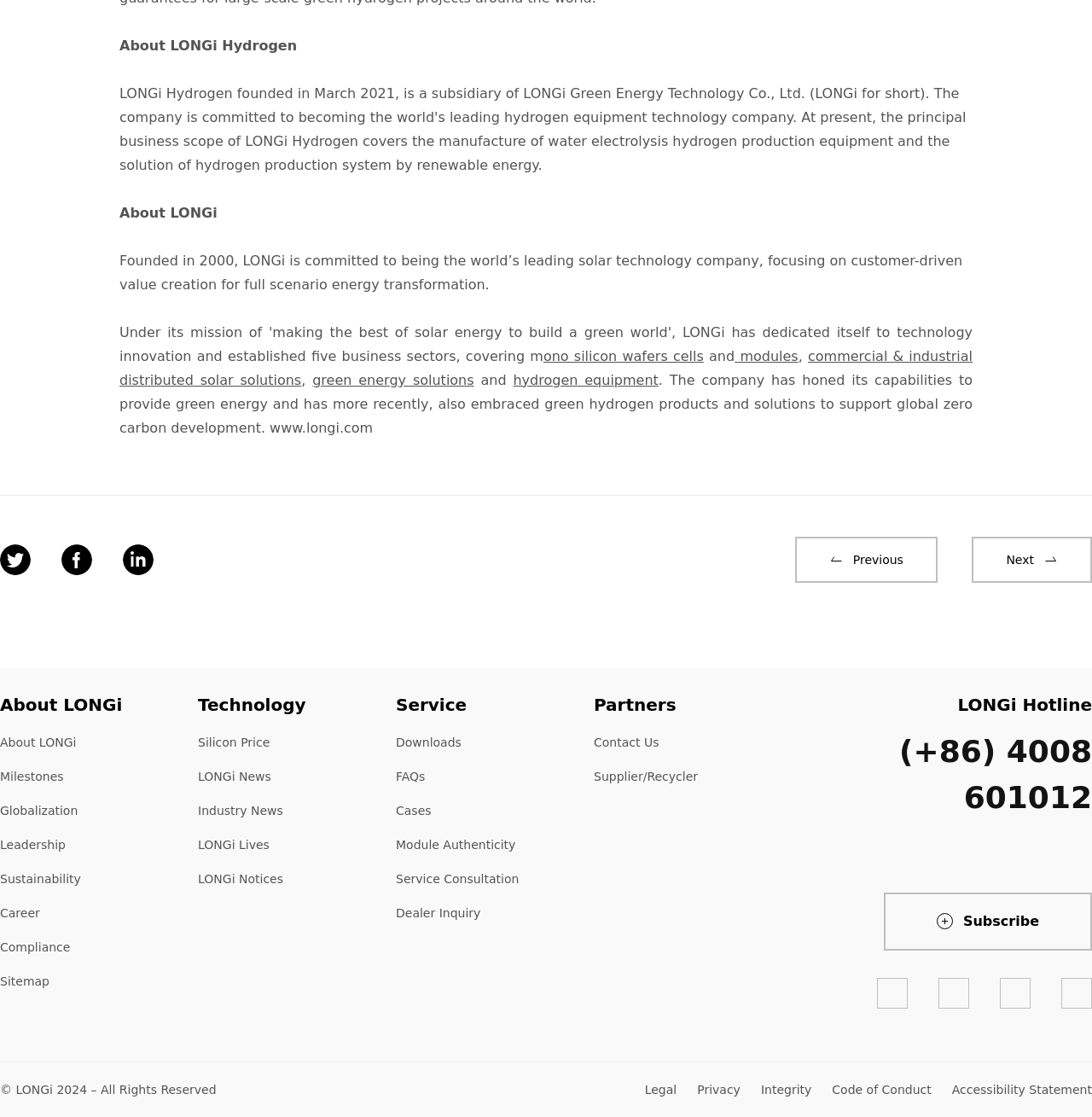Please identify the bounding box coordinates of the clickable element to fulfill the following instruction: "Learn more about LONGi's green energy solutions". The coordinates should be four float numbers between 0 and 1, i.e., [left, top, right, bottom].

[0.286, 0.333, 0.434, 0.348]